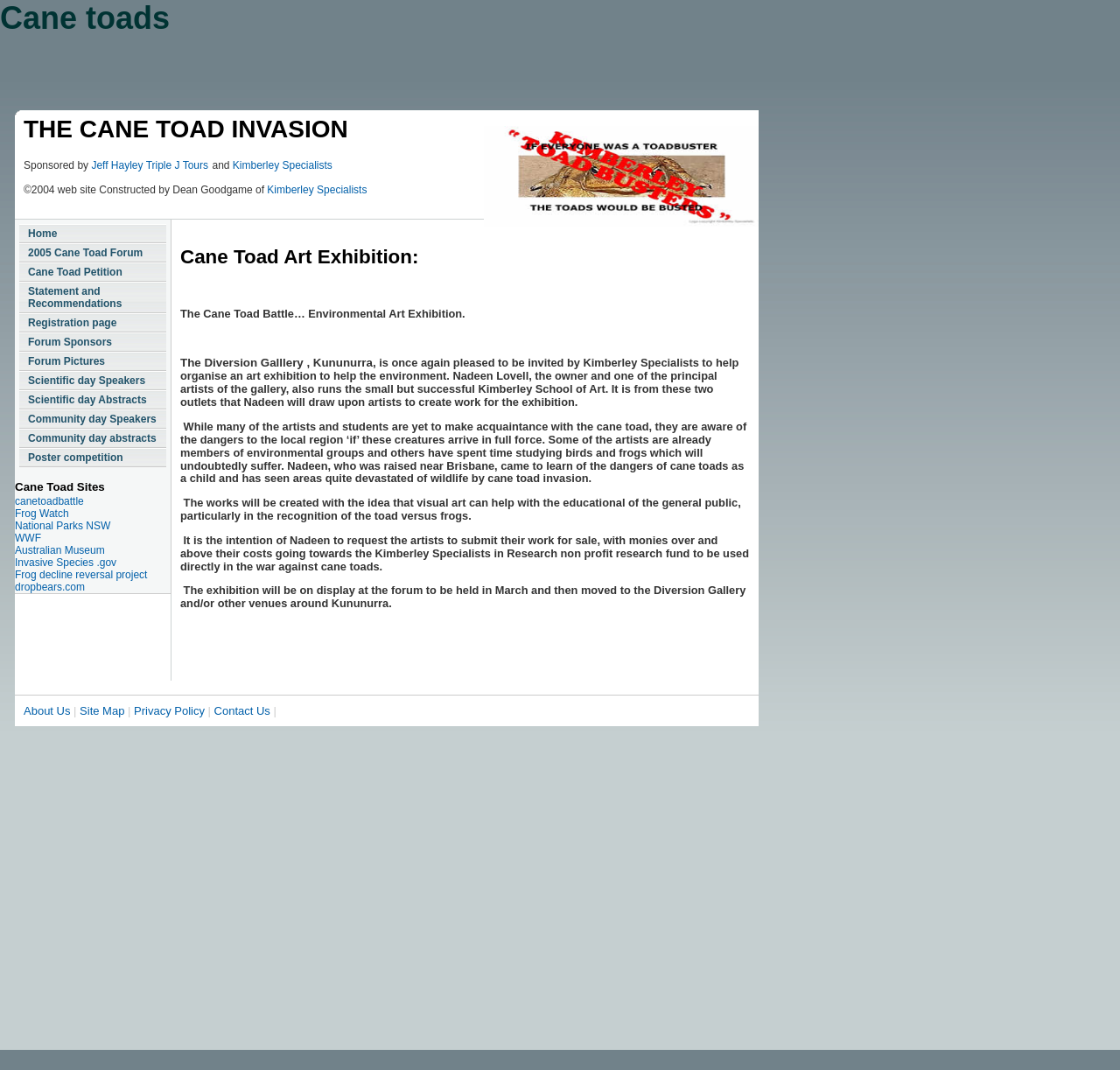Extract the bounding box coordinates of the UI element described: "2005 Cane Toad Forum". Provide the coordinates in the format [left, top, right, bottom] with values ranging from 0 to 1.

[0.017, 0.227, 0.148, 0.245]